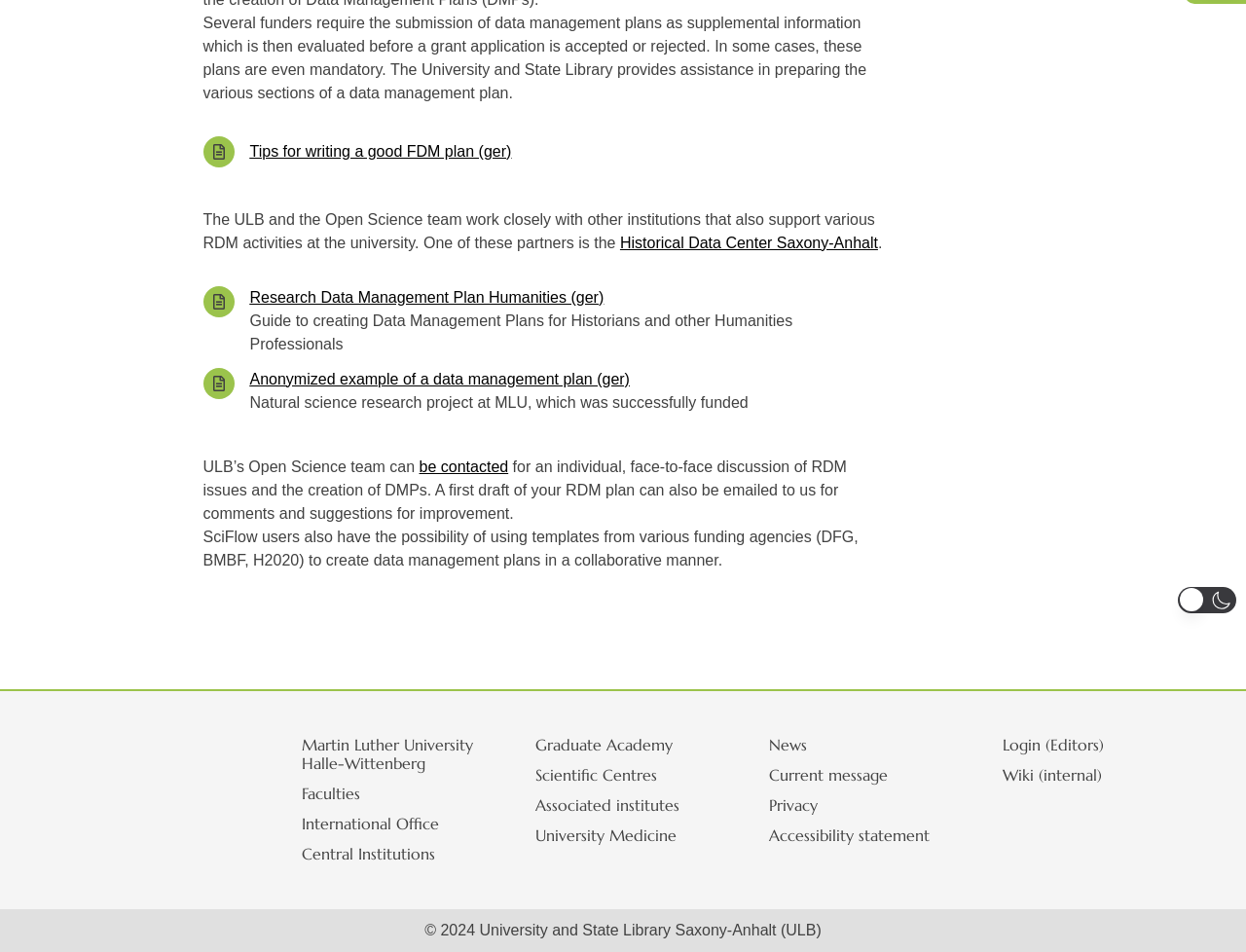Using floating point numbers between 0 and 1, provide the bounding box coordinates in the format (top-left x, top-left y, bottom-right x, bottom-right y). Locate the UI element described here: Current message

[0.602, 0.798, 0.773, 0.83]